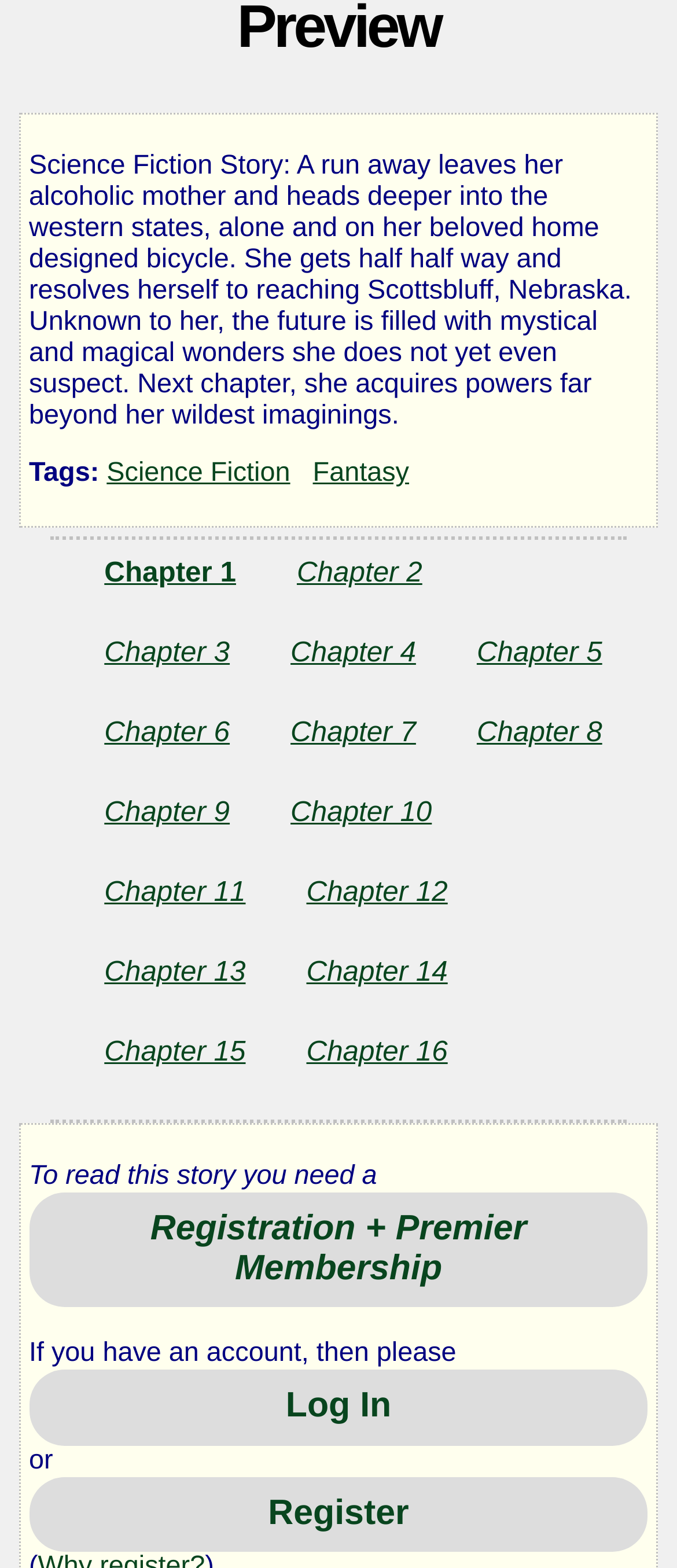Please identify the coordinates of the bounding box for the clickable region that will accomplish this instruction: "Register".

[0.043, 0.942, 0.957, 0.989]